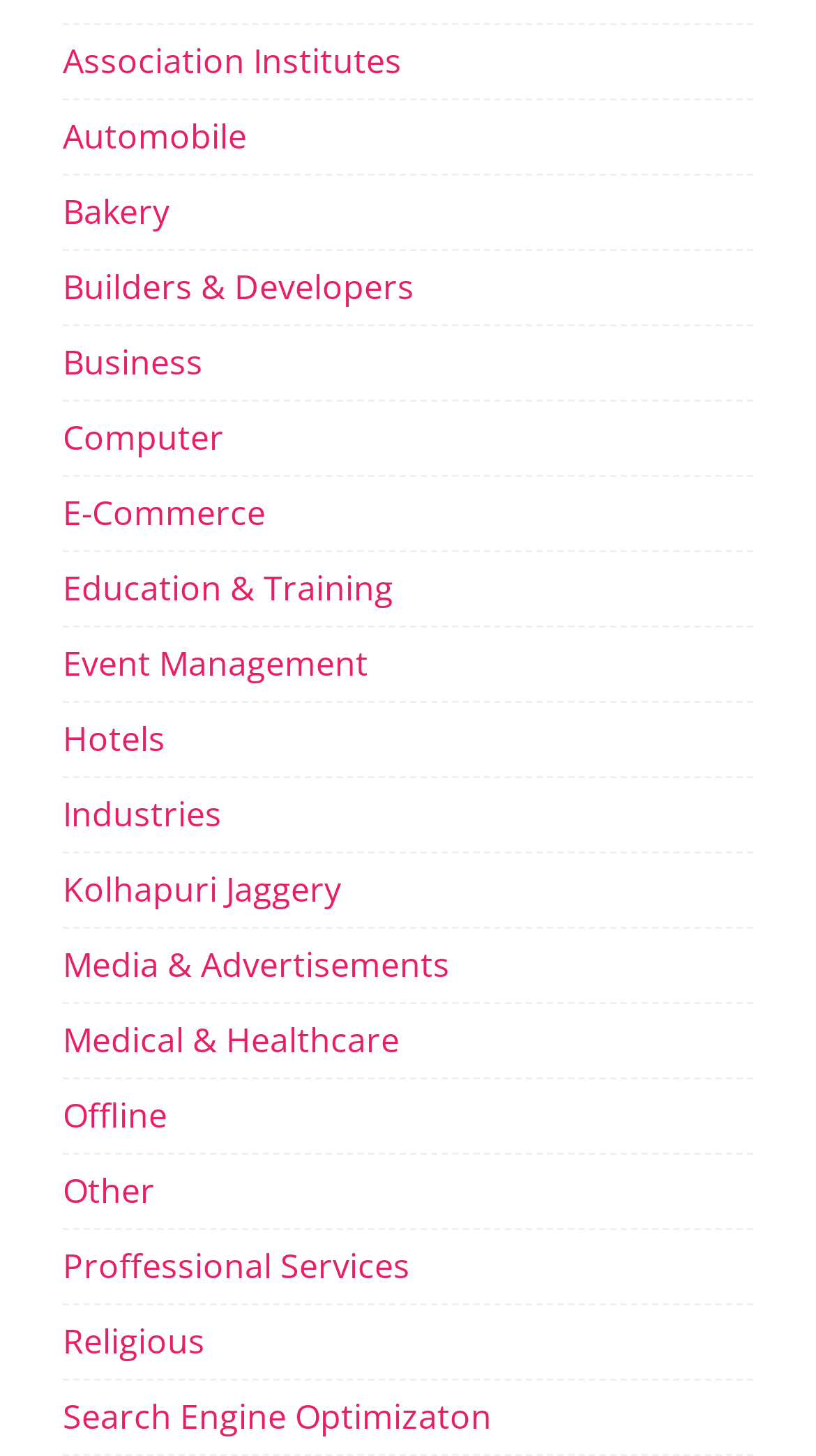Show the bounding box coordinates of the element that should be clicked to complete the task: "Visit Association Institutes".

[0.077, 0.072, 0.492, 0.104]